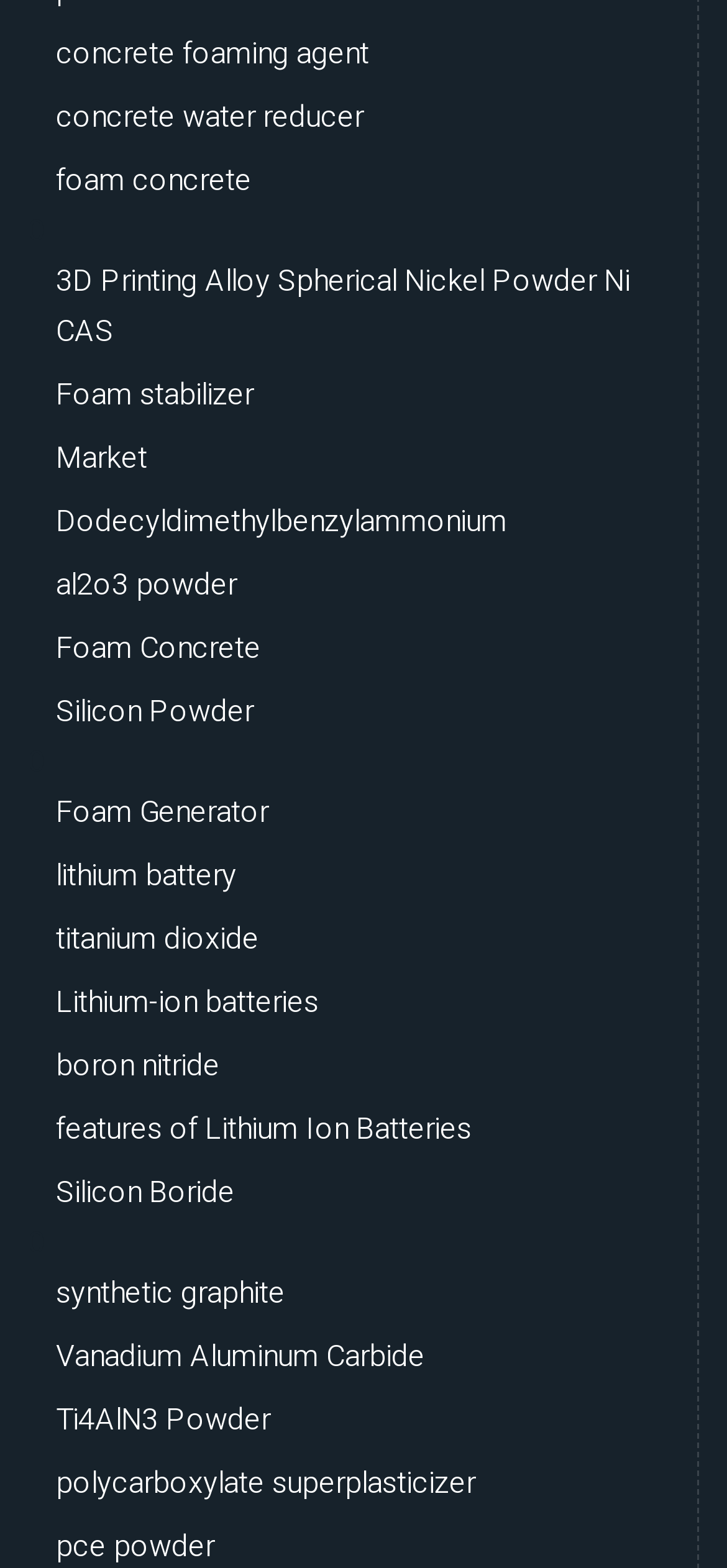From the element description features of Lithium Ion Batteries, predict the bounding box coordinates of the UI element. The coordinates must be specified in the format (top-left x, top-left y, bottom-right x, bottom-right y) and should be within the 0 to 1 range.

[0.077, 0.705, 0.649, 0.737]